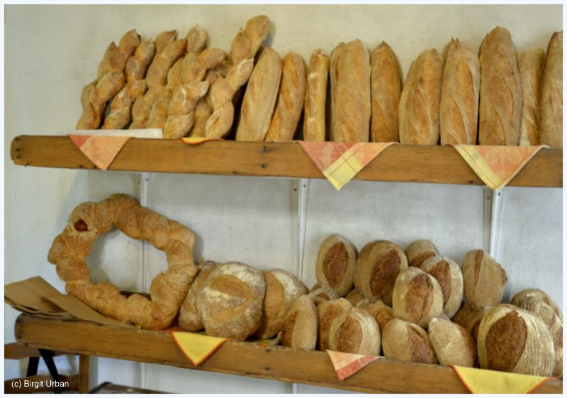Convey a rich and detailed description of the image.

The image showcases a delightful array of freshly baked breads neatly displayed on wooden shelves in Nico's bakery. On the upper shelf, a variety of crusty loaves are artfully arranged, showcasing the craftsmanship that has earned Nico a loyal clientele over the years. The lower shelf features an assortment of round breads, including a distinct circular loaf, embodying the traditional methods Nico employs in his baking.

Nico, who has been baking in this charming little shop in Agios Kirikos for over a decade, specializes in sourdough bread and other Mediterranean delights like Greek cheese pies and sweet treats such as cinnamon rolls and muffins. His success story is not just about the delicious offerings but also the atmosphere he creates, often accompanied by the soulful music of Tom Waits, which he insists makes for the perfect companion during his night shifts.

This vivid scene captures not only the warmth and inviting nature of freshly baked goods but also reflects the essence of Nico’s journey as a dedicated baker, contributing to the culinary tapestry of Ikaria. The photography, credited to Birgit Urban, illustrates the beauty and authenticity of local craftsmanship, inviting viewers to appreciate the simple pleasures of artisanal bread.